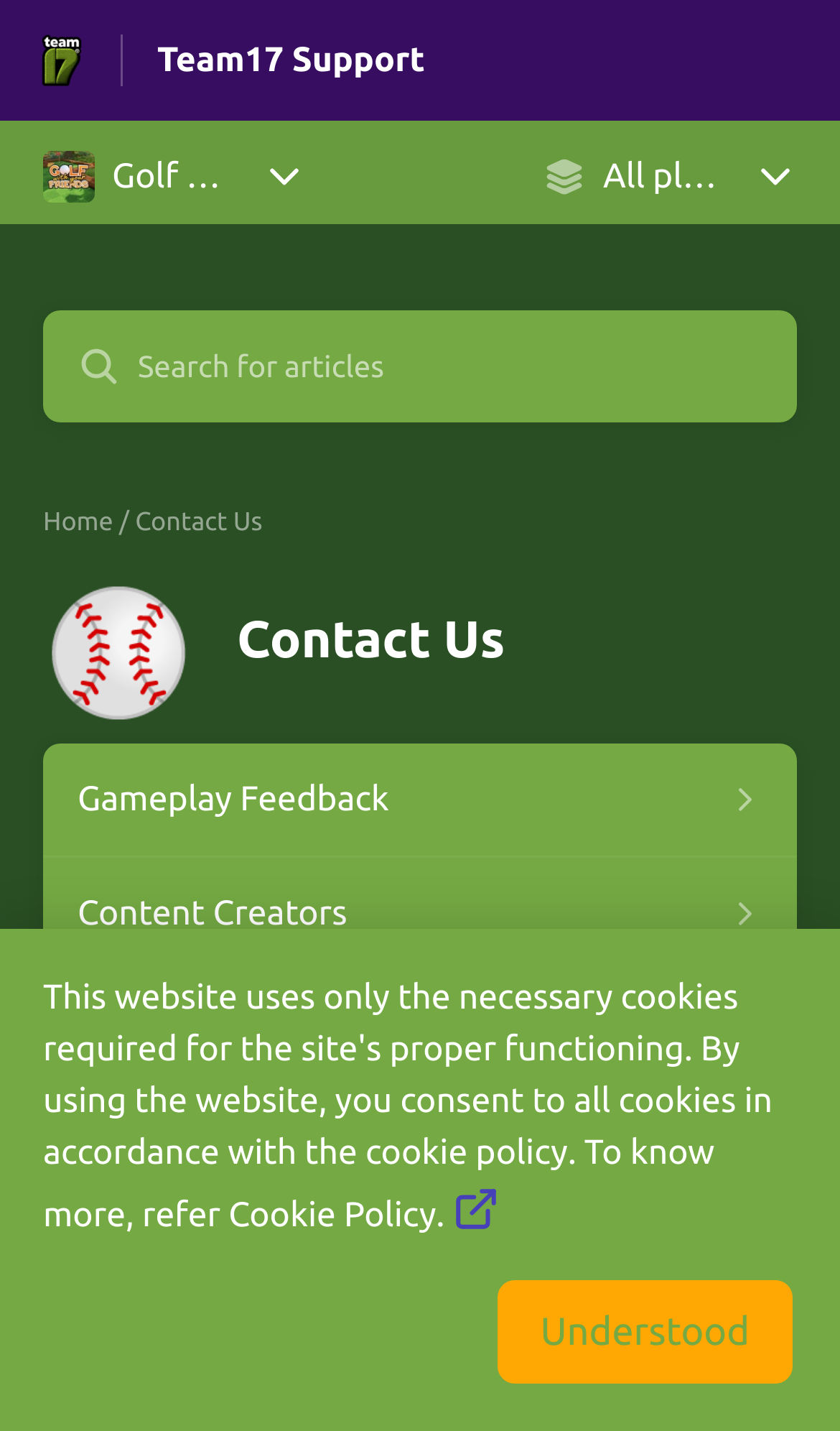Identify the bounding box coordinates of the area that should be clicked in order to complete the given instruction: "Search for articles". The bounding box coordinates should be four float numbers between 0 and 1, i.e., [left, top, right, bottom].

[0.144, 0.22, 0.774, 0.292]